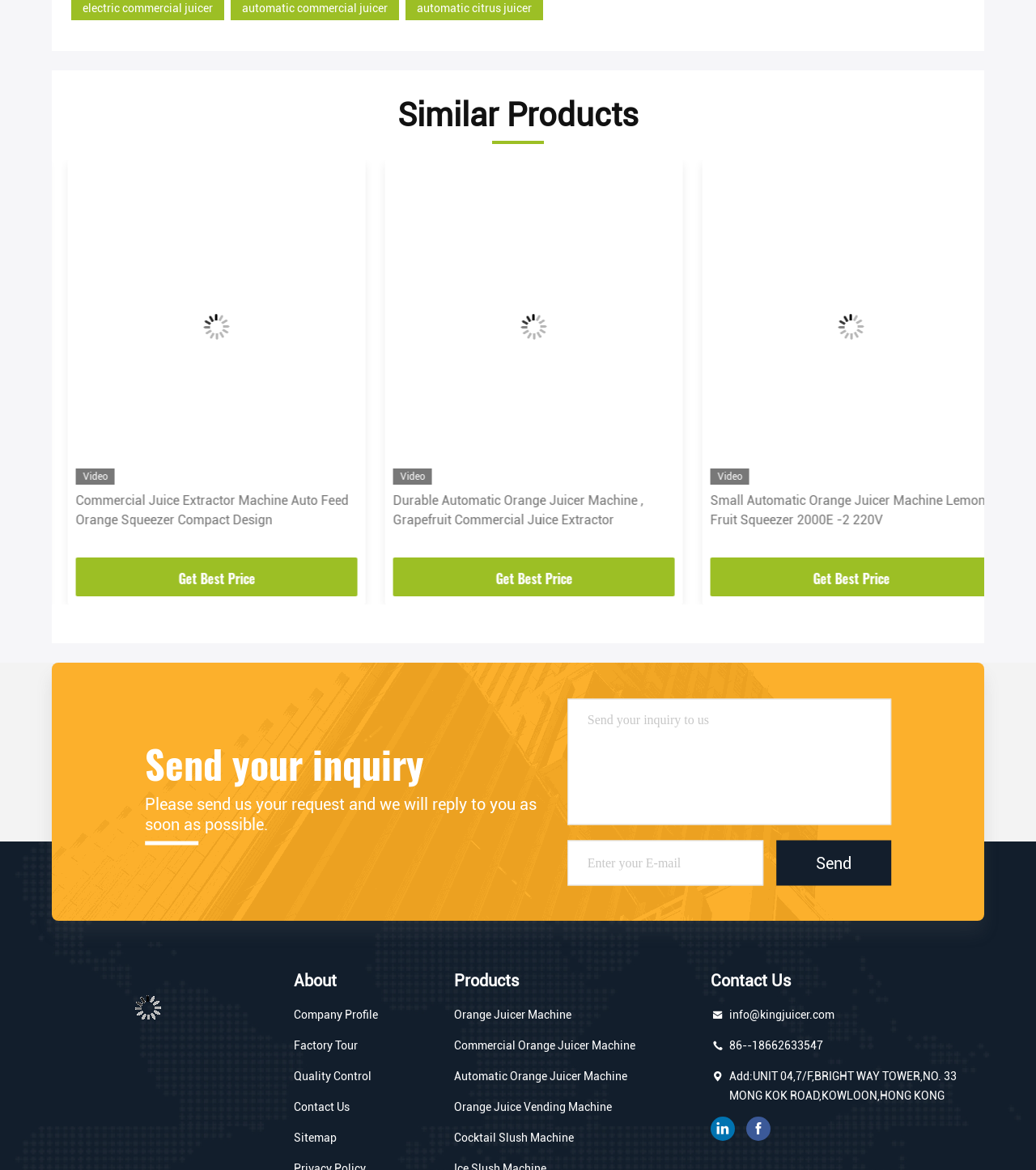Identify the bounding box coordinates for the region to click in order to carry out this instruction: "Enter your inquiry in the text box". Provide the coordinates using four float numbers between 0 and 1, formatted as [left, top, right, bottom].

[0.547, 0.597, 0.86, 0.705]